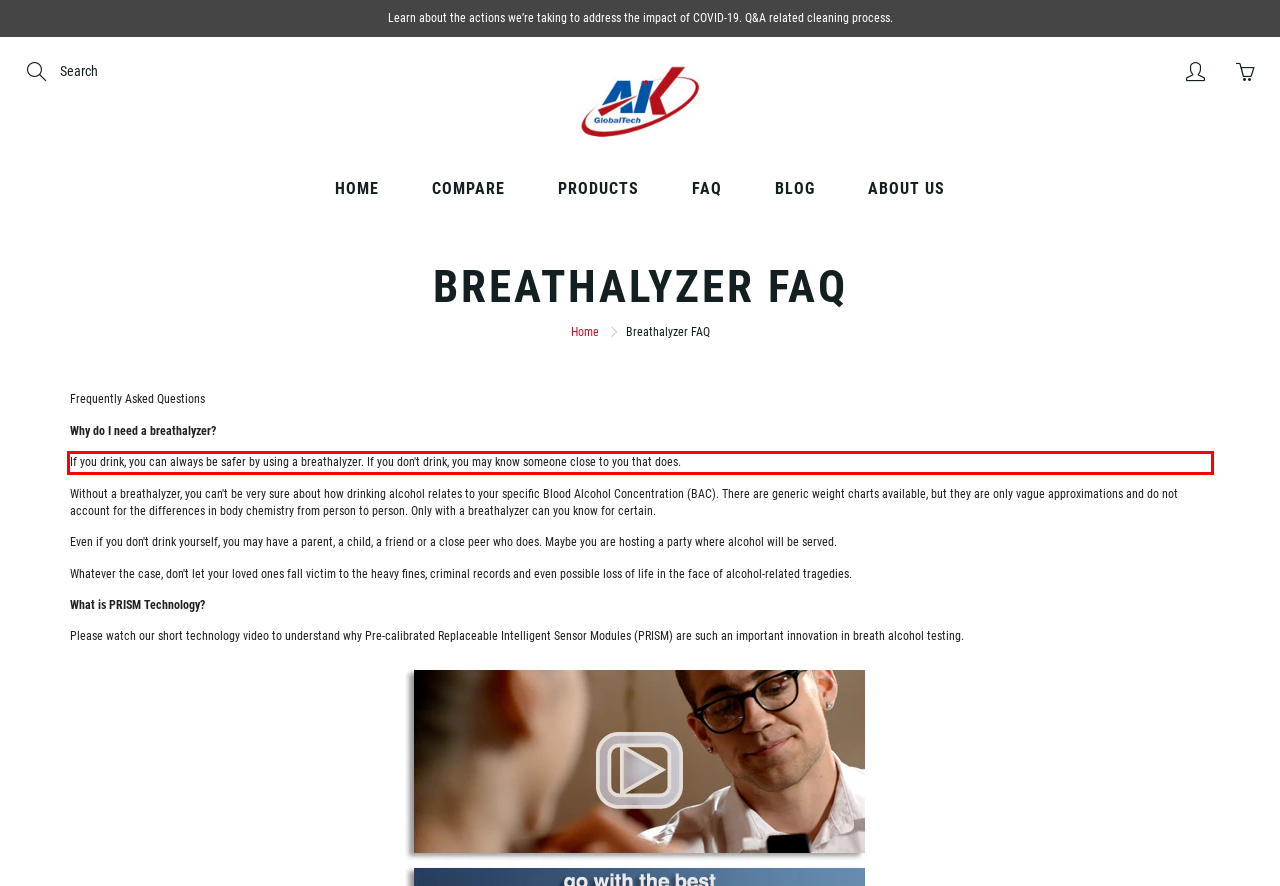Using the provided webpage screenshot, identify and read the text within the red rectangle bounding box.

If you drink, you can always be safer by using a breathalyzer. If you don't drink, you may know someone close to you that does.